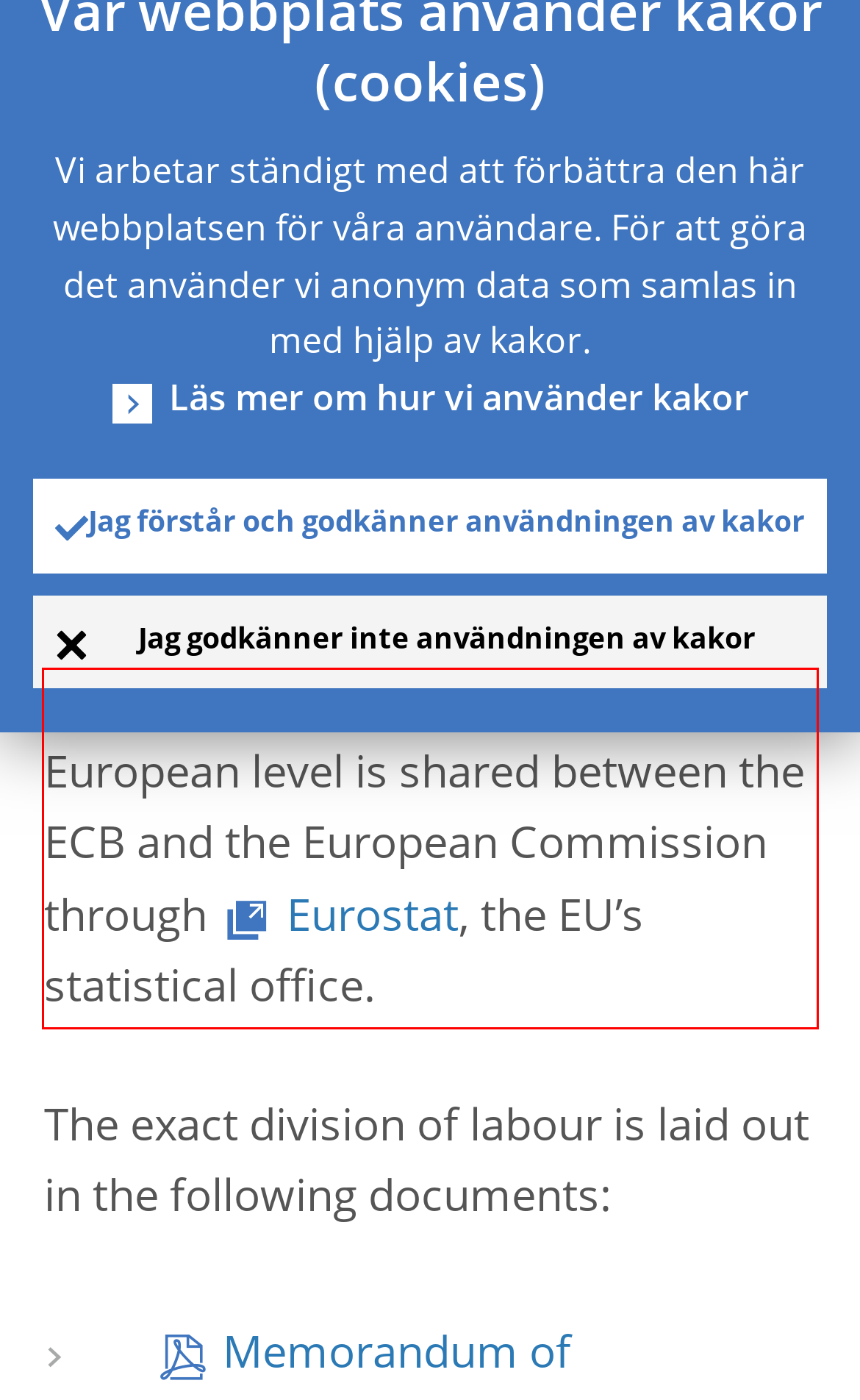You are presented with a webpage screenshot featuring a red bounding box. Perform OCR on the text inside the red bounding box and extract the content.

Responsibility for statistics at the European level is shared between the ECB and the European Commission through Eurostat, the EU’s statistical office.